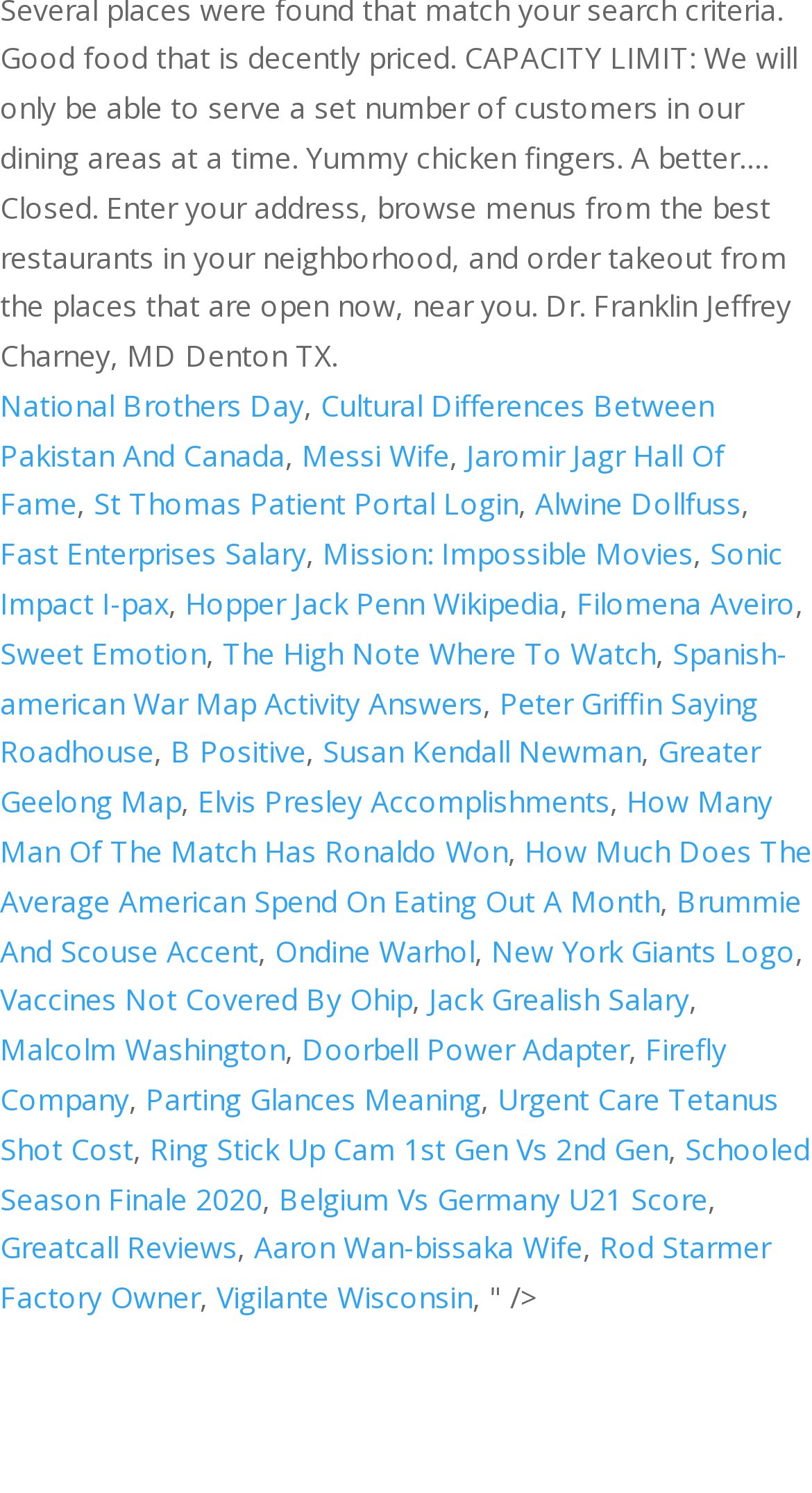Please respond to the question with a concise word or phrase:
How many elements are on the same horizontal level as the 'Messi Wife' link?

3